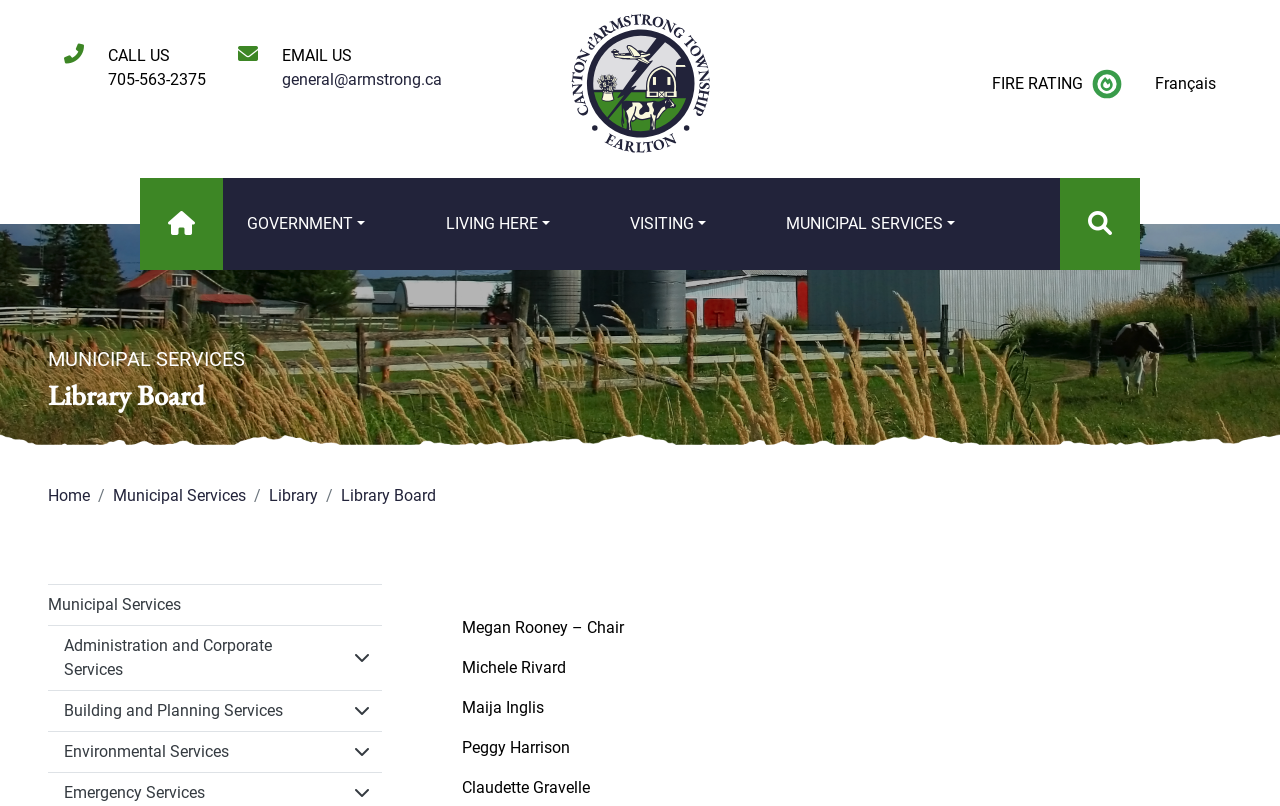Determine the bounding box coordinates for the area that needs to be clicked to fulfill this task: "Visit the Township of Armstrong website". The coordinates must be given as four float numbers between 0 and 1, i.e., [left, top, right, bottom].

[0.441, 0.091, 0.559, 0.114]